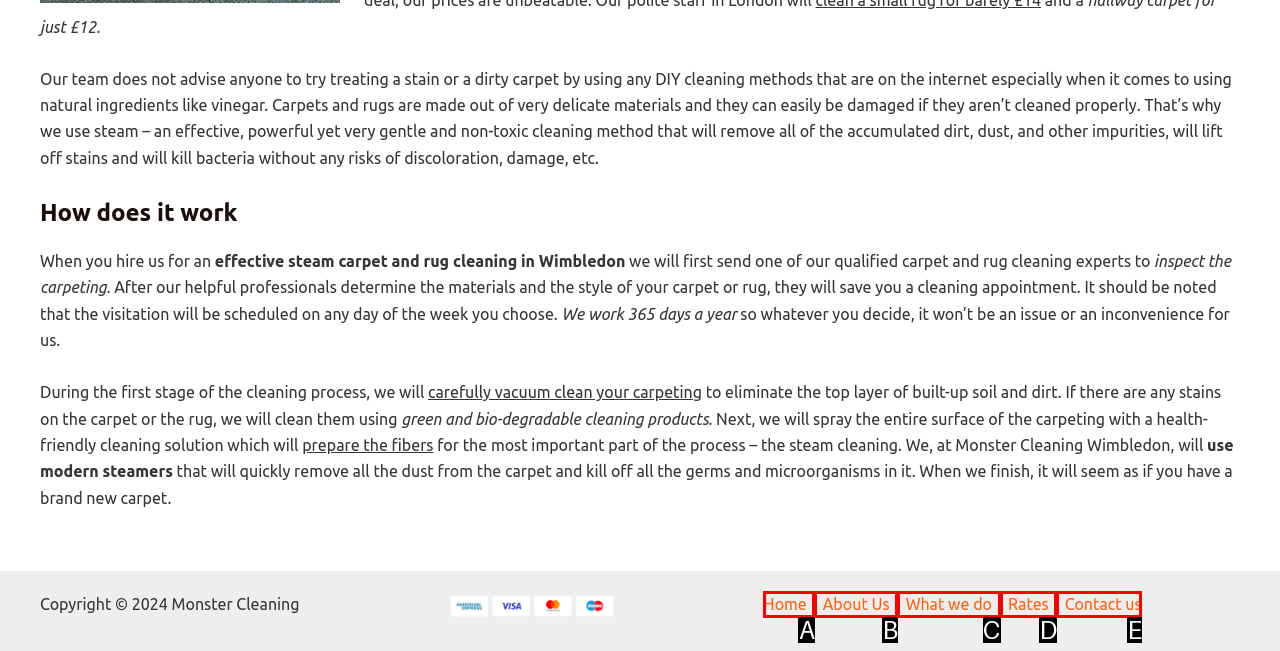From the description: Contact us, select the HTML element that fits best. Reply with the letter of the appropriate option.

E